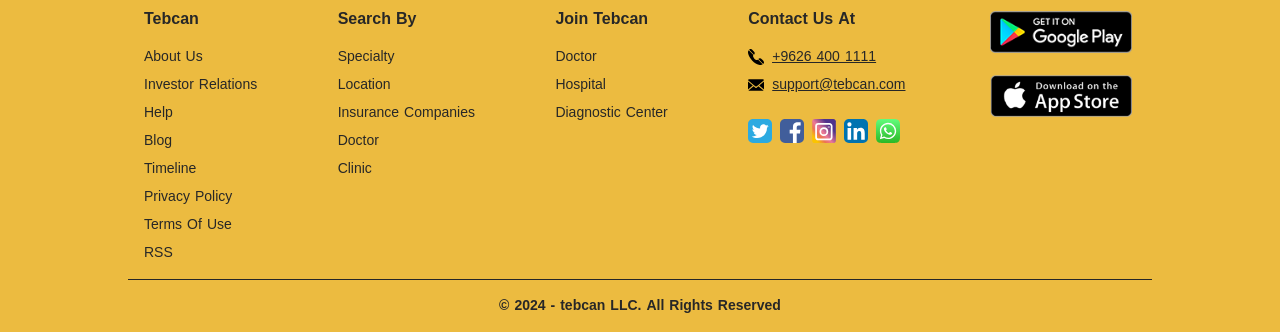Can you find the bounding box coordinates for the UI element given this description: "parent_node: Search for: value="Search""? Provide the coordinates as four float numbers between 0 and 1: [left, top, right, bottom].

None